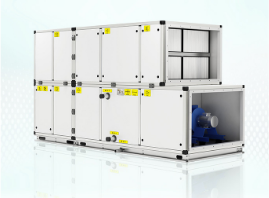Offer a detailed explanation of the image.

The image showcases a professional-grade heat recovery air handling unit, specifically the "HOLTOP Heat Recovery Air Handling Unit." This unit features a modular design, allowing for efficient air management in various environments. The unit components, constructed with a sleek white casing and accented by bright yellow labels, are organized in a stacked configuration, highlighting their compactness and accessibility. Visible in the lower section of the unit is a blue motor, indicating the sophisticated technology that powers its operations. The glossy surface beneath the units reflects their modern aesthetics, suitable for both commercial and industrial settings, while the background conveys a clean, contemporary atmosphere ideal for showcasing HVAC systems.